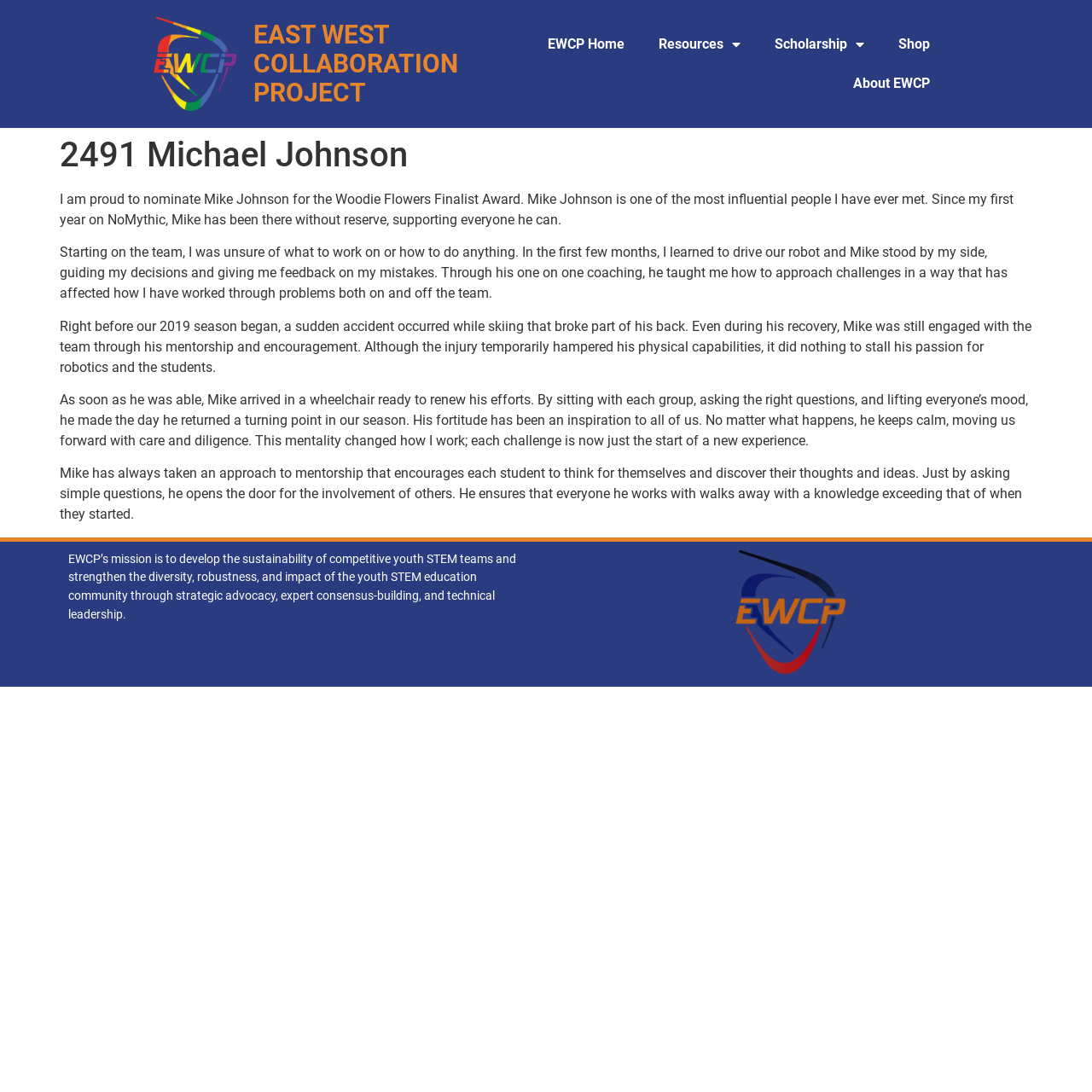What is the focus of EWCP's mission?
Please use the visual content to give a single word or phrase answer.

Youth STEM education